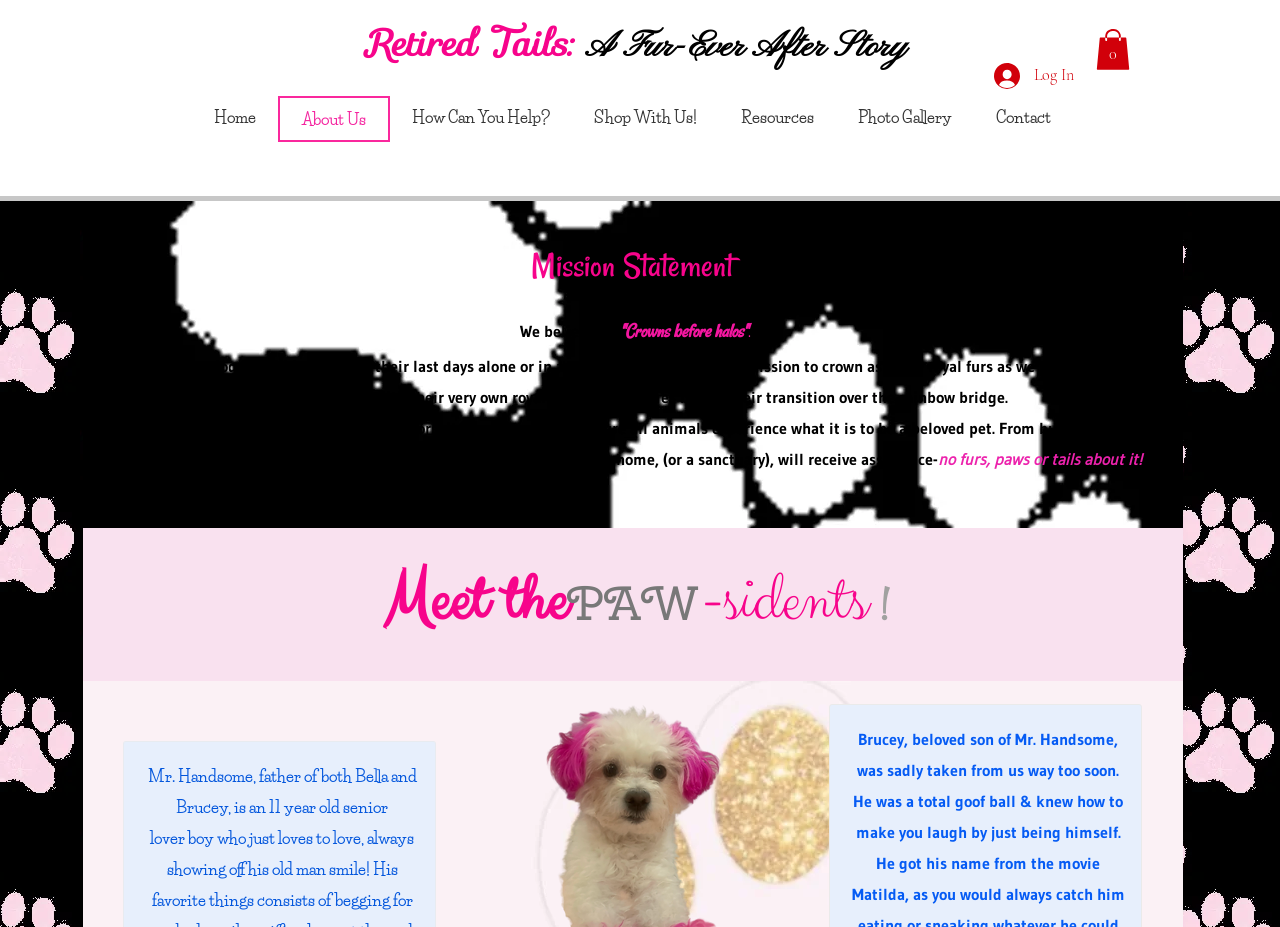Please determine the headline of the webpage and provide its content.

We are proud partners of: 